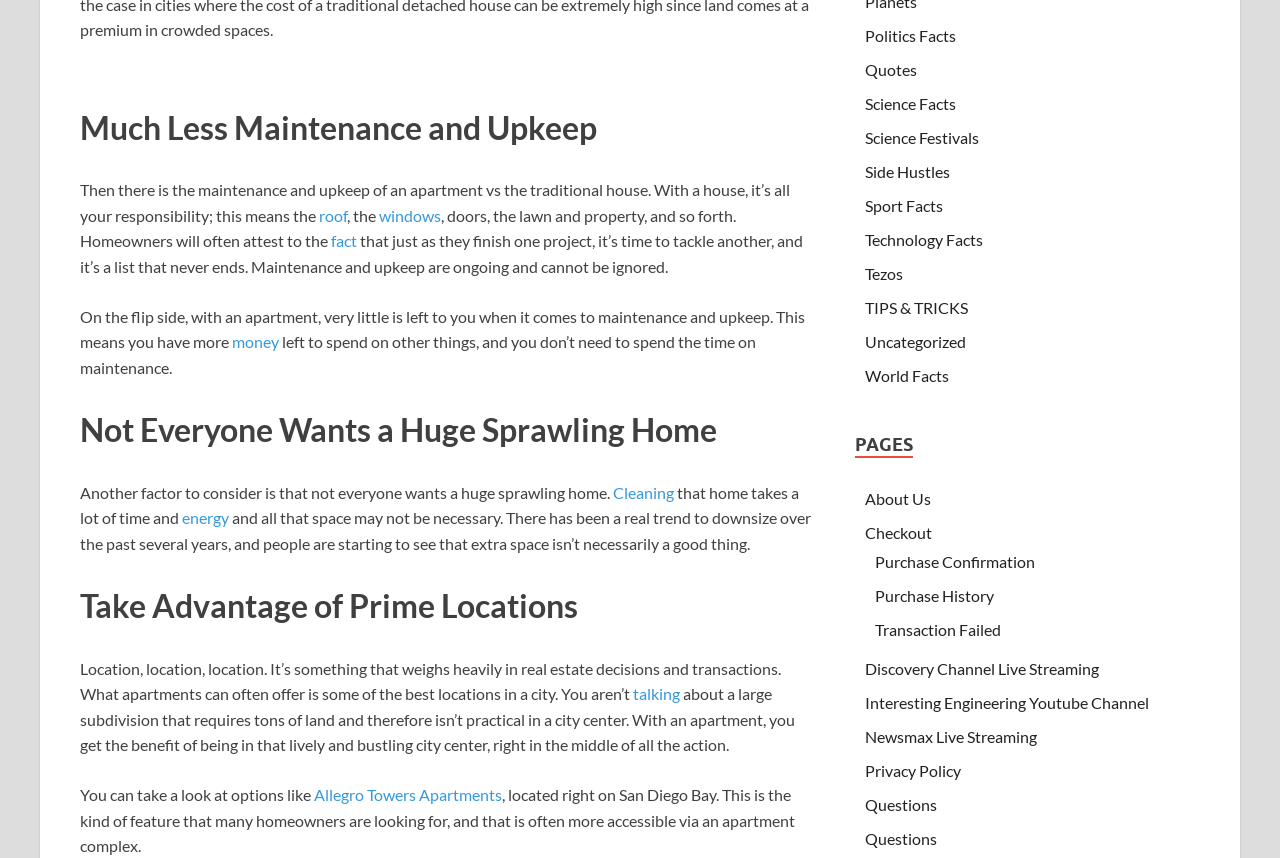Identify the bounding box for the given UI element using the description provided. Coordinates should be in the format (top-left x, top-left y, bottom-right x, bottom-right y) and must be between 0 and 1. Here is the description: Interesting Engineering Youtube Channel

[0.676, 0.808, 0.898, 0.83]